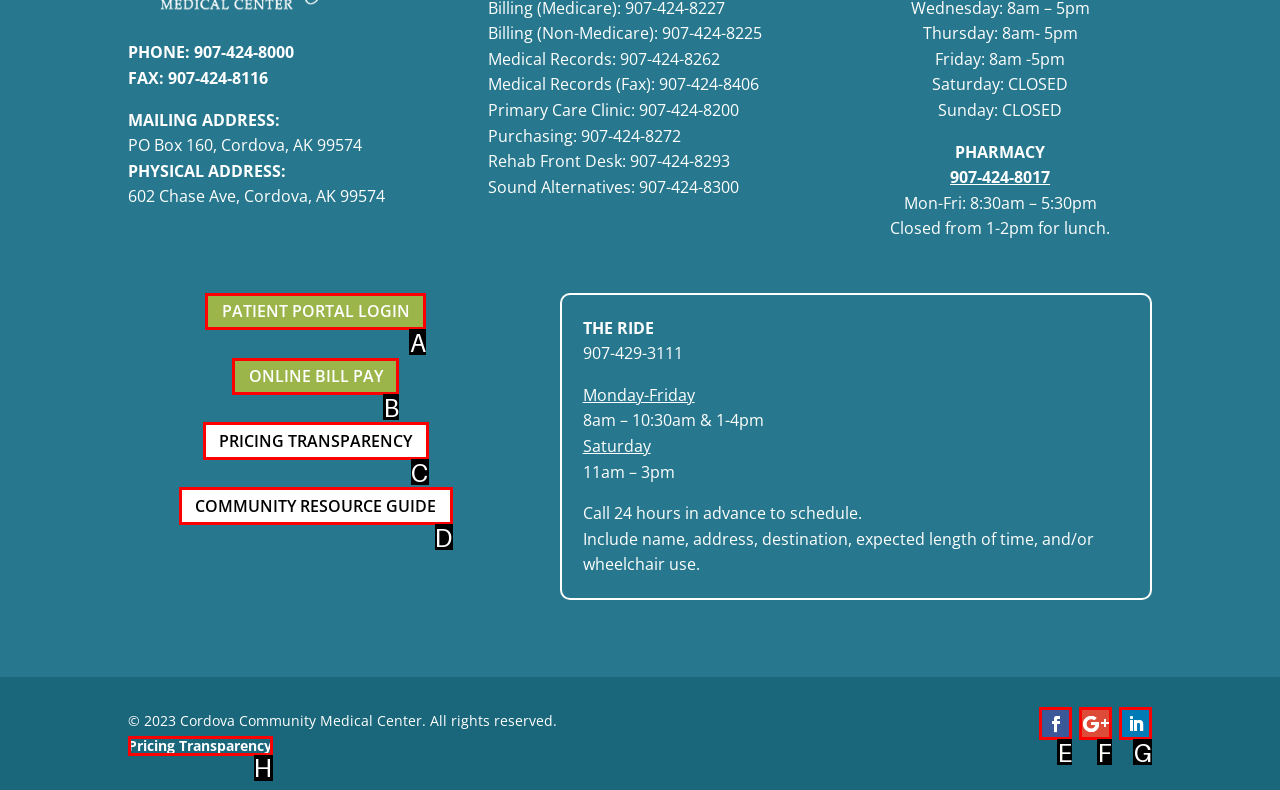Choose the option that best matches the element: Pricing Transparency
Respond with the letter of the correct option.

C